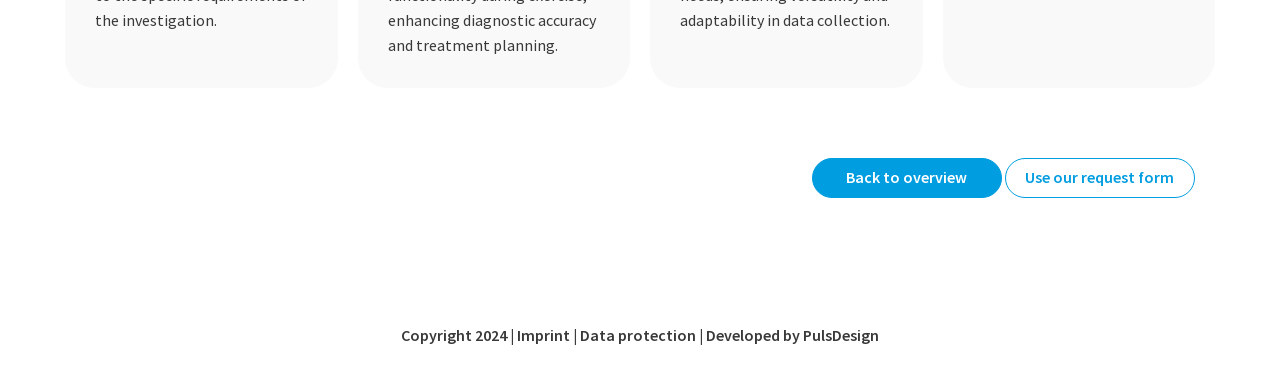Given the description of a UI element: "Imprint", identify the bounding box coordinates of the matching element in the webpage screenshot.

[0.404, 0.87, 0.445, 0.924]